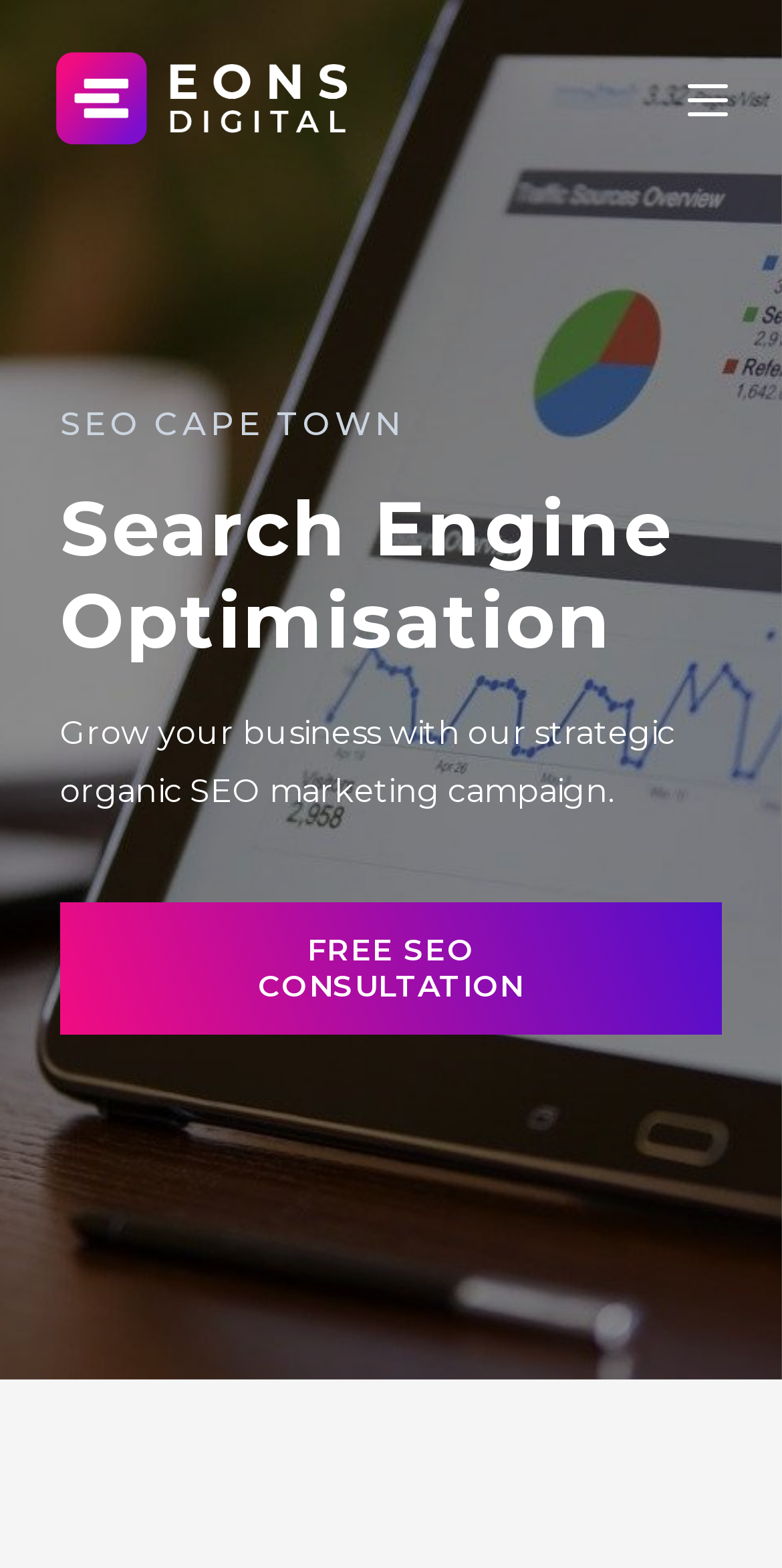Find the bounding box coordinates of the UI element according to this description: "alt="Eons Digital"".

[0.071, 0.049, 0.442, 0.072]